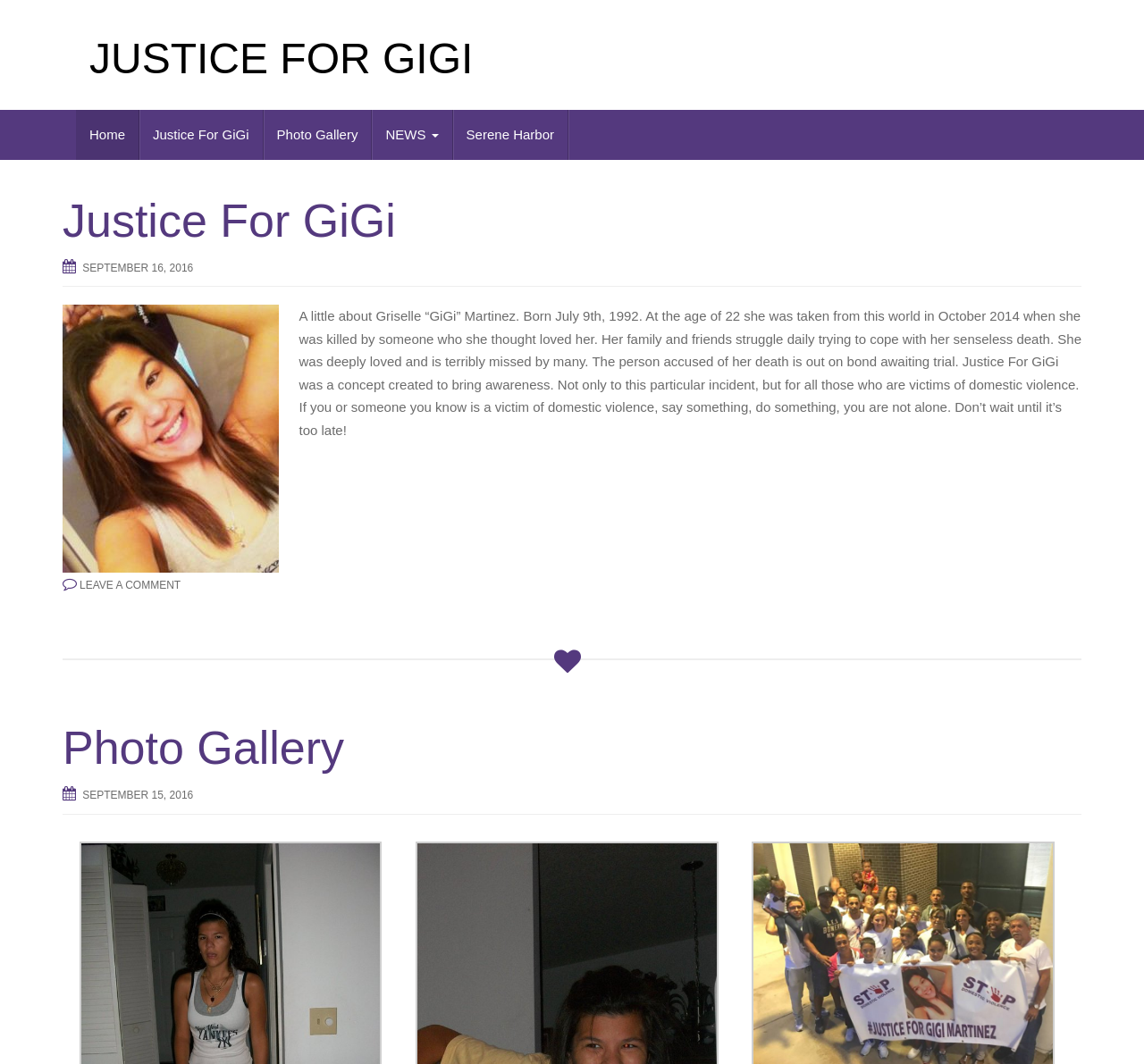Find the bounding box of the UI element described as: "Home". The bounding box coordinates should be given as four float values between 0 and 1, i.e., [left, top, right, bottom].

[0.066, 0.103, 0.122, 0.15]